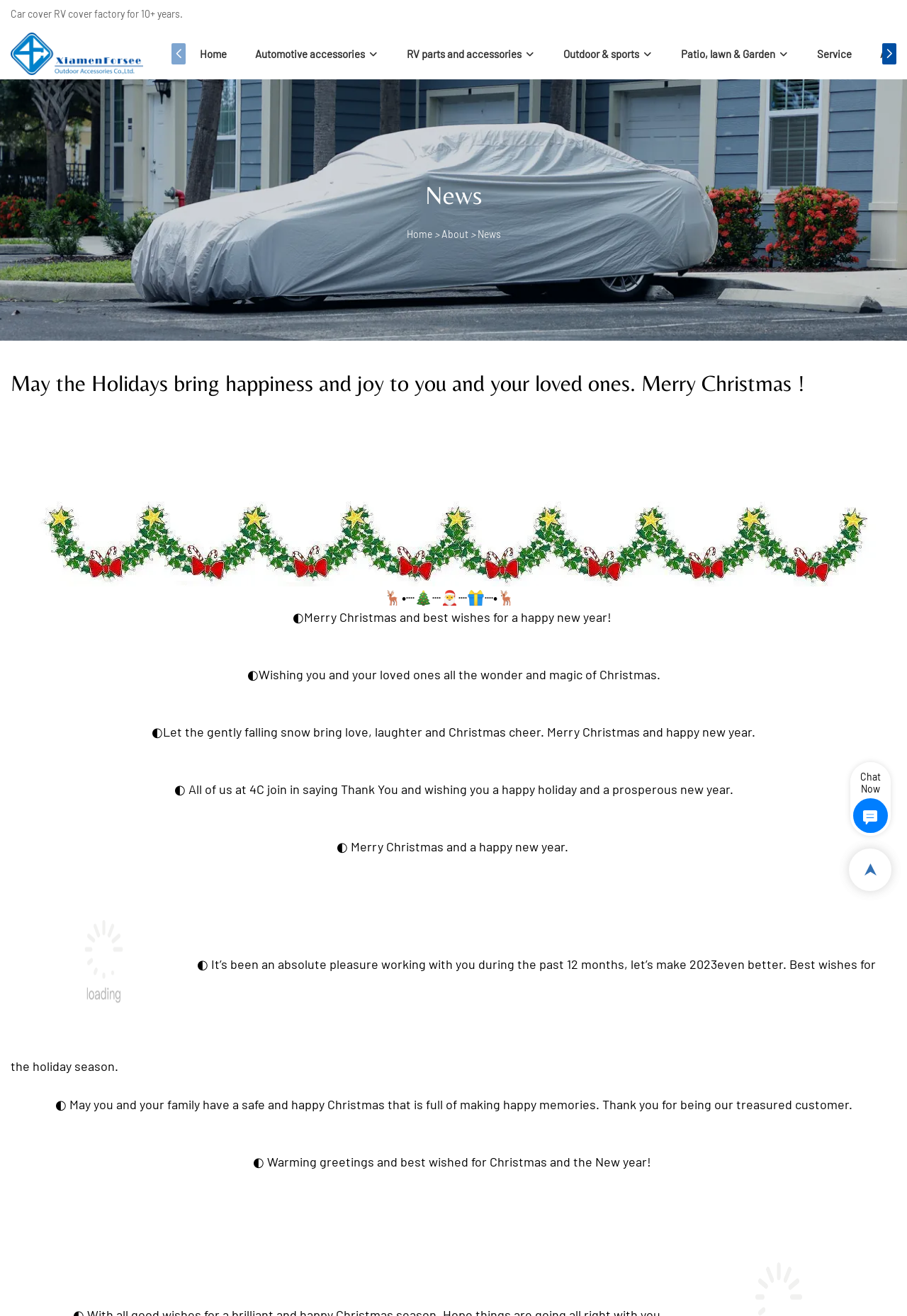Extract the text of the main heading from the webpage.

May the Holidays bring happiness and joy to you and your loved ones. Merry Christmas !